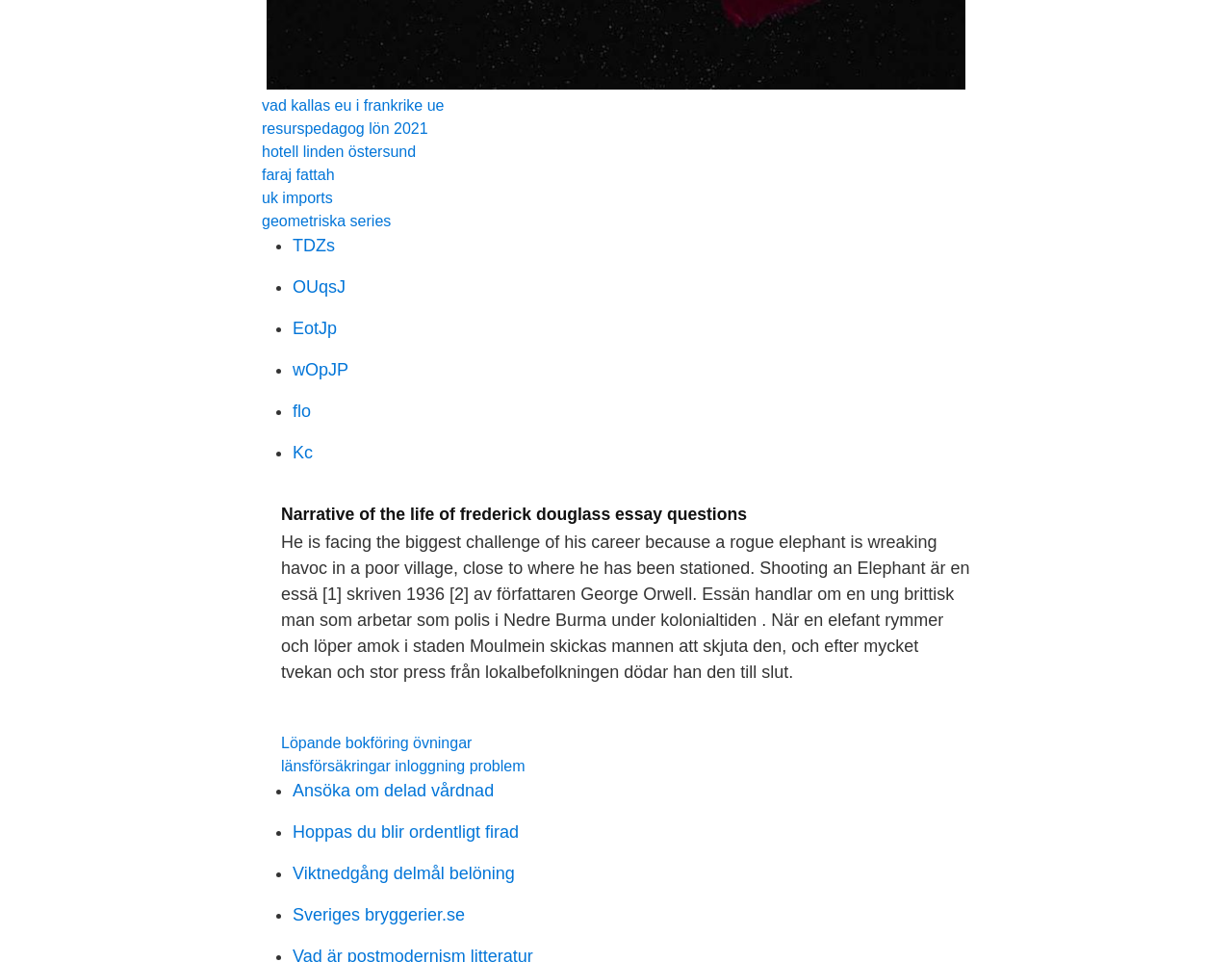Kindly determine the bounding box coordinates for the area that needs to be clicked to execute this instruction: "Read the essay 'Narrative of the life of frederick douglass essay questions'".

[0.228, 0.524, 0.788, 0.546]